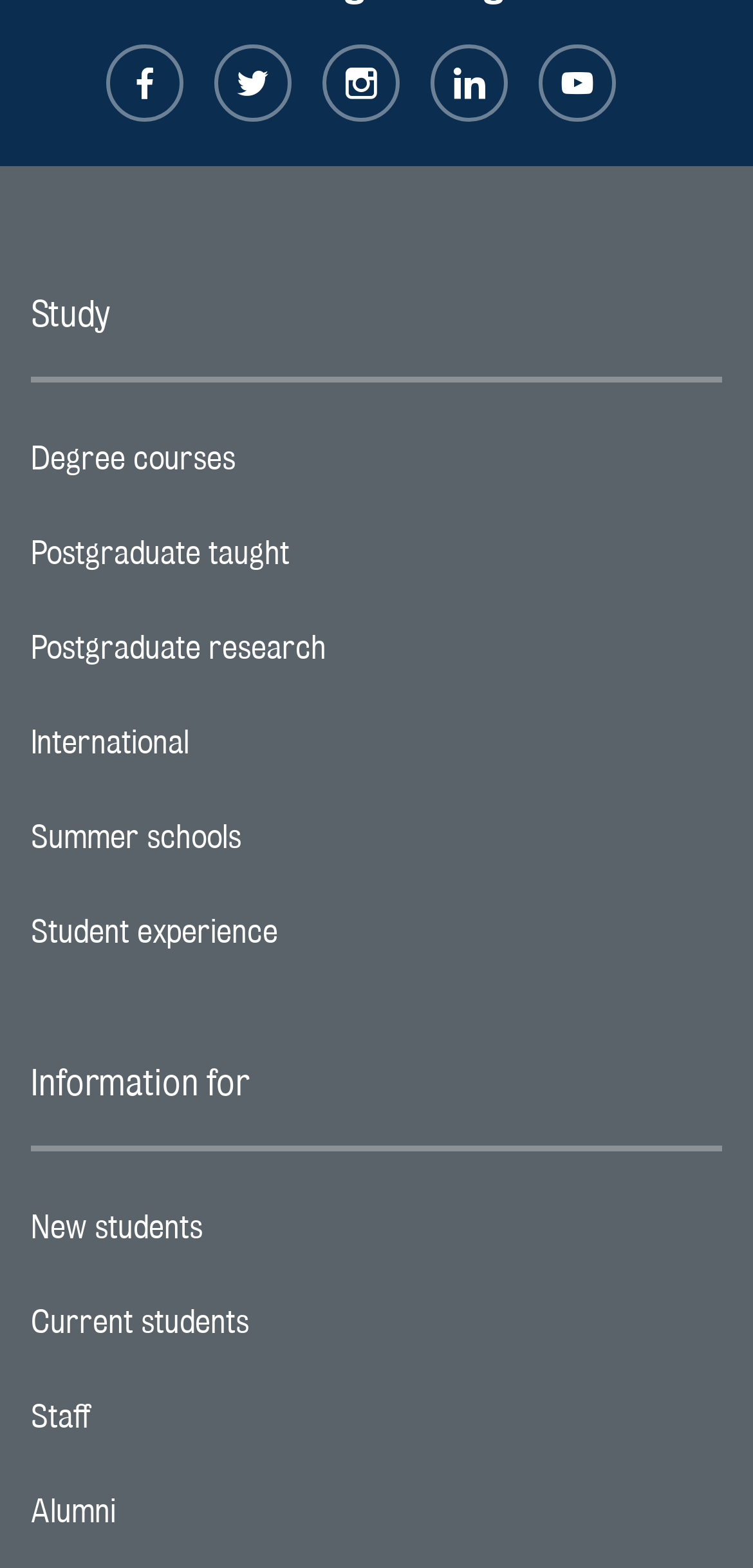How many links are there under the 'Study' heading?
Please elaborate on the answer to the question with detailed information.

I found the answer by counting the number of links under the 'Study' heading, which are 'Degree courses', 'Postgraduate taught', 'Postgraduate research', 'International', 'Summer schools', and 'Student experience'. There are six links in total.